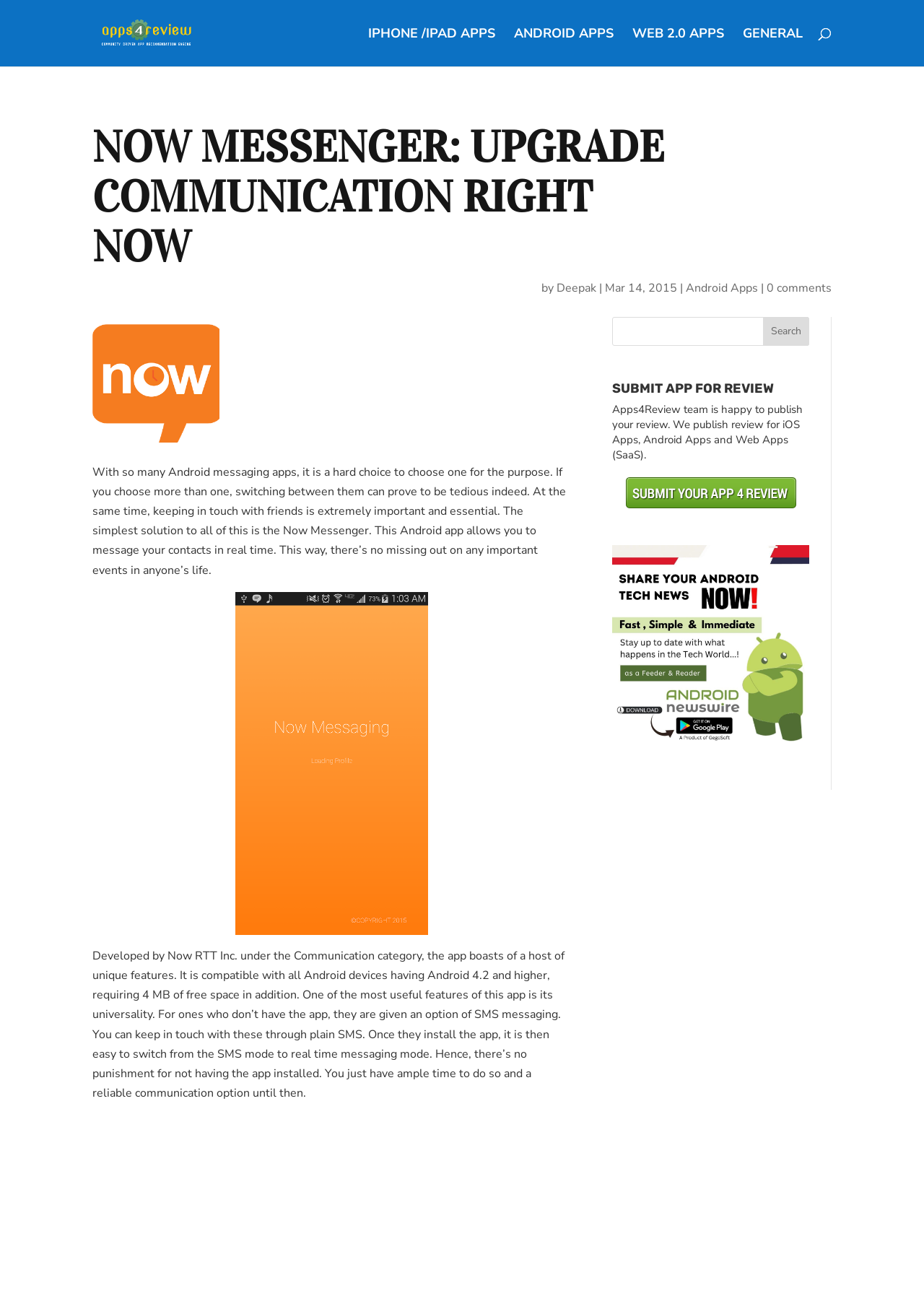Based on the image, provide a detailed and complete answer to the question: 
Who is the author of the review of the Now Messenger app?

I found the answer by looking at the text description of the review, which mentions 'by Deepak'.